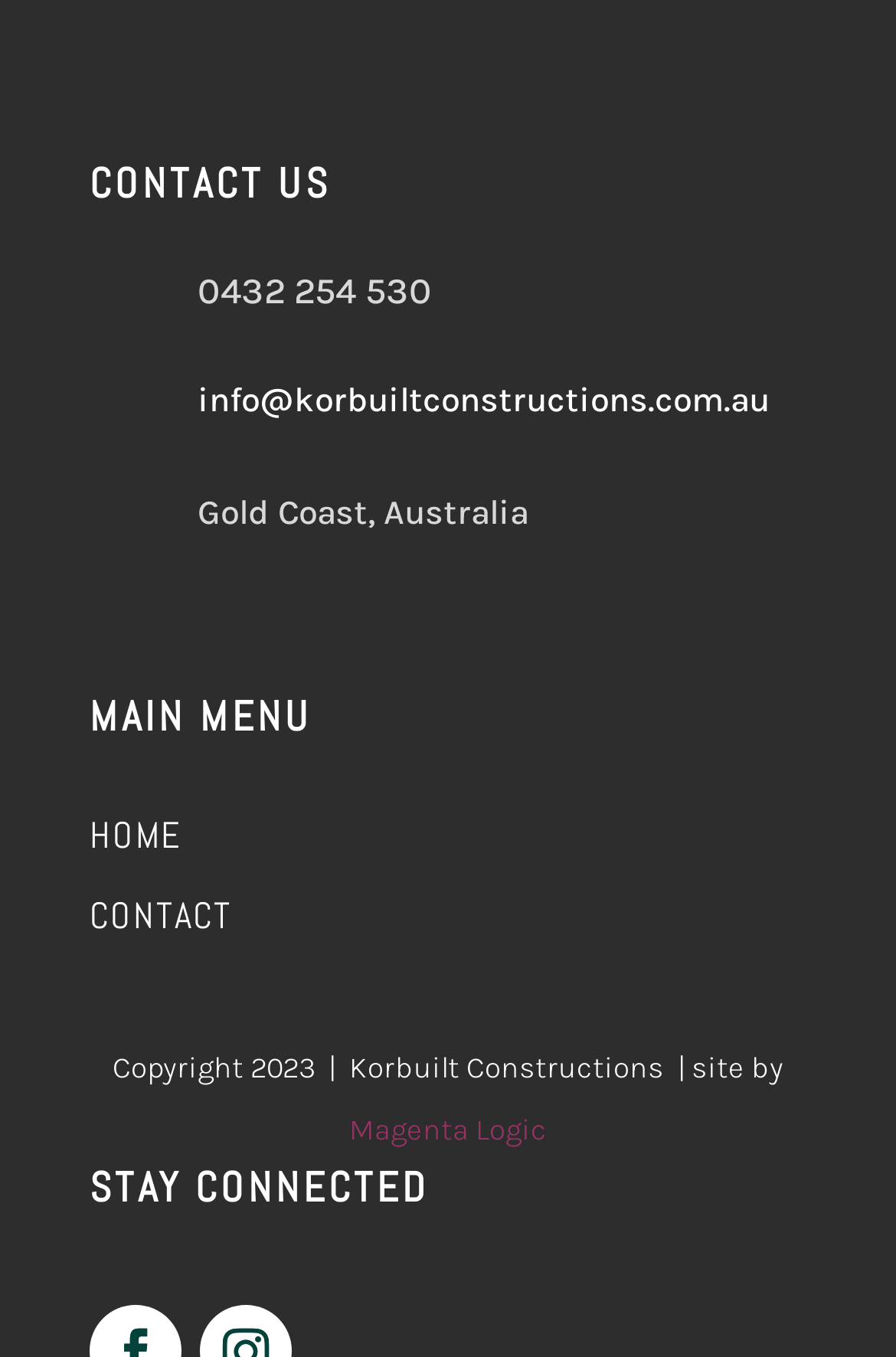Please examine the image and answer the question with a detailed explanation:
What is the email address to contact?

I found the email address by looking at the 'CONTACT US' section, where there is a 'LayoutTable' element containing a 'link' element with the text 'info@korbuiltconstructions.com.au'.